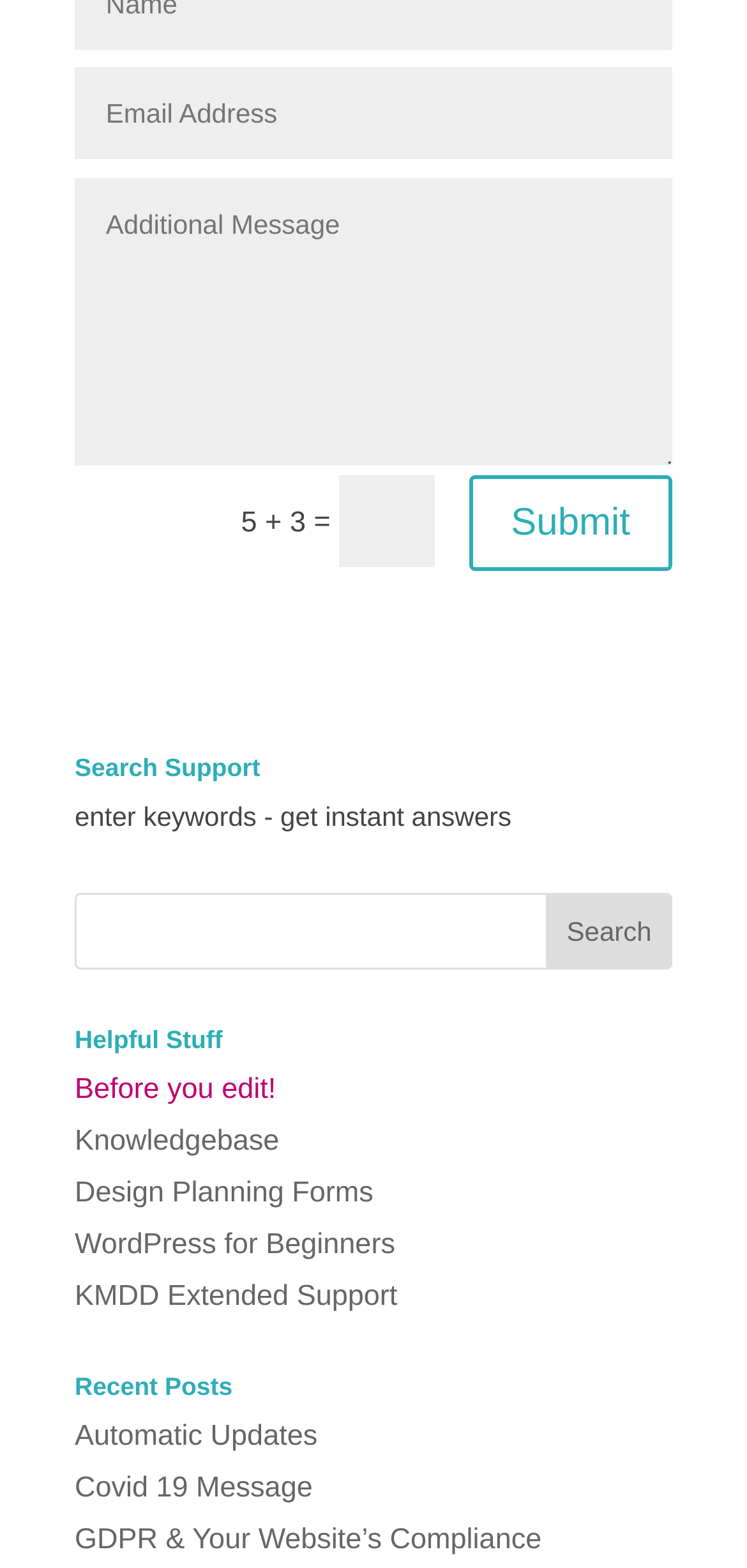How many headings are available on the webpage?
Using the image, respond with a single word or phrase.

4